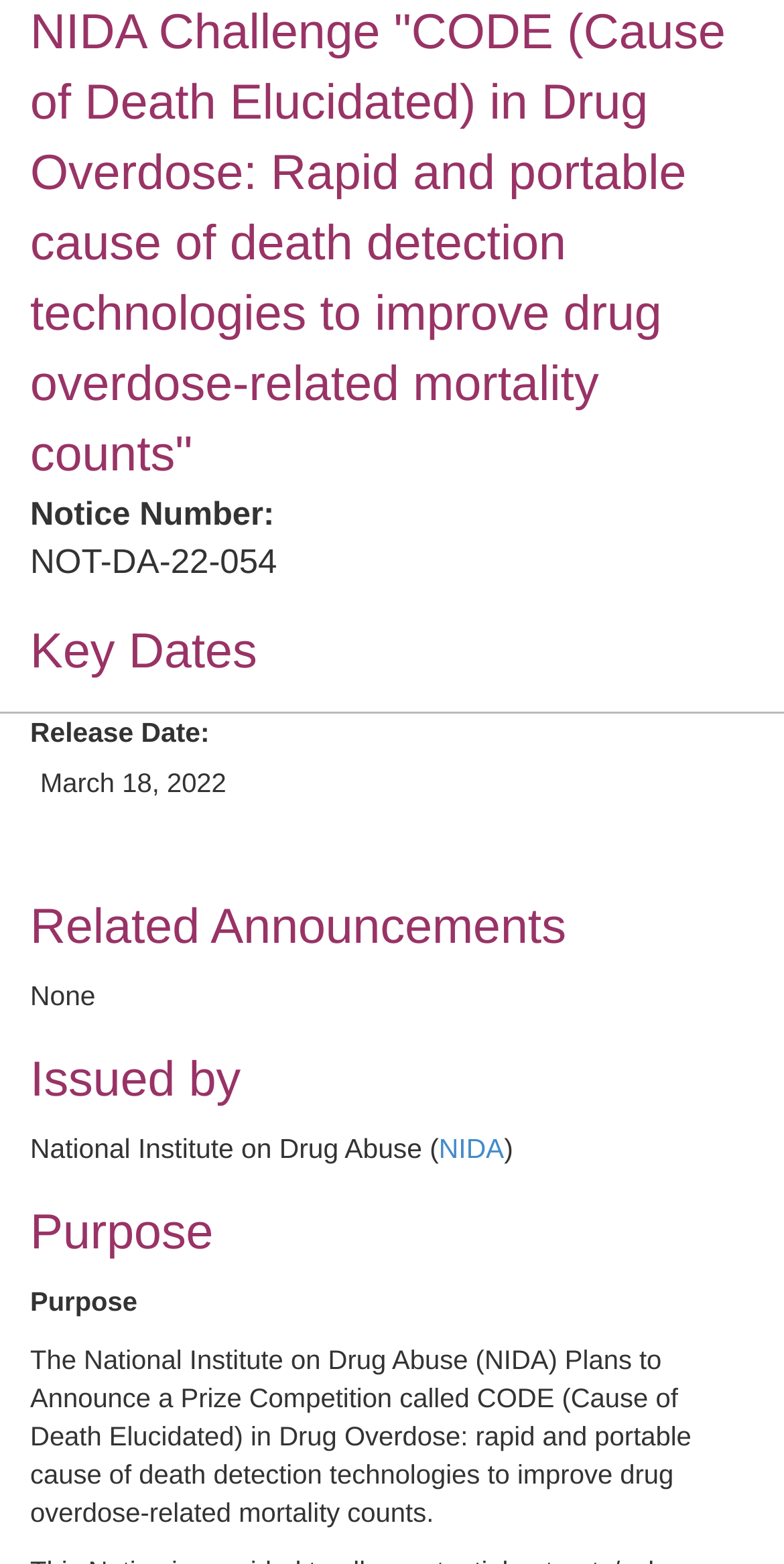What is the release date of the notice?
Refer to the image and offer an in-depth and detailed answer to the question.

I found the release date by looking at the 'Key Dates' section, where it says 'Release Date:' followed by the date 'March 18, 2022'.